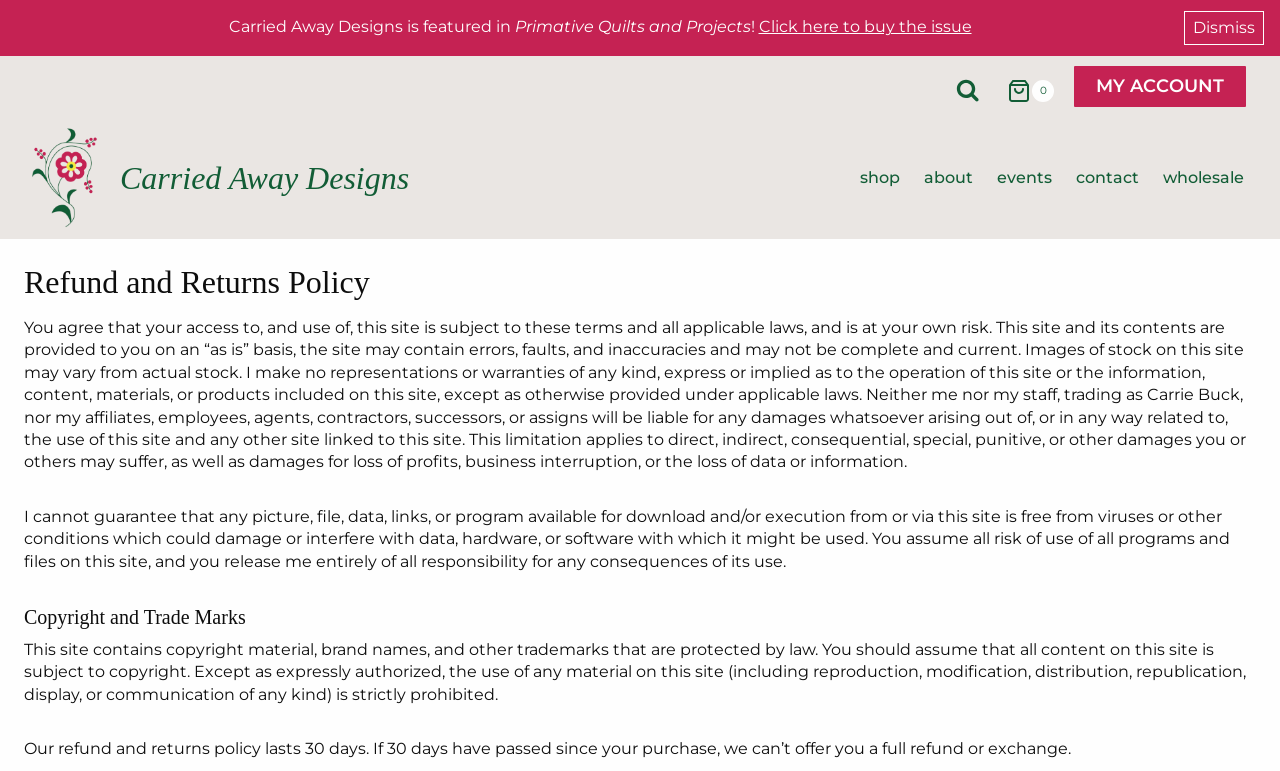Please identify the bounding box coordinates of the element's region that should be clicked to execute the following instruction: "Dismiss the notification". The bounding box coordinates must be four float numbers between 0 and 1, i.e., [left, top, right, bottom].

[0.925, 0.015, 0.988, 0.059]